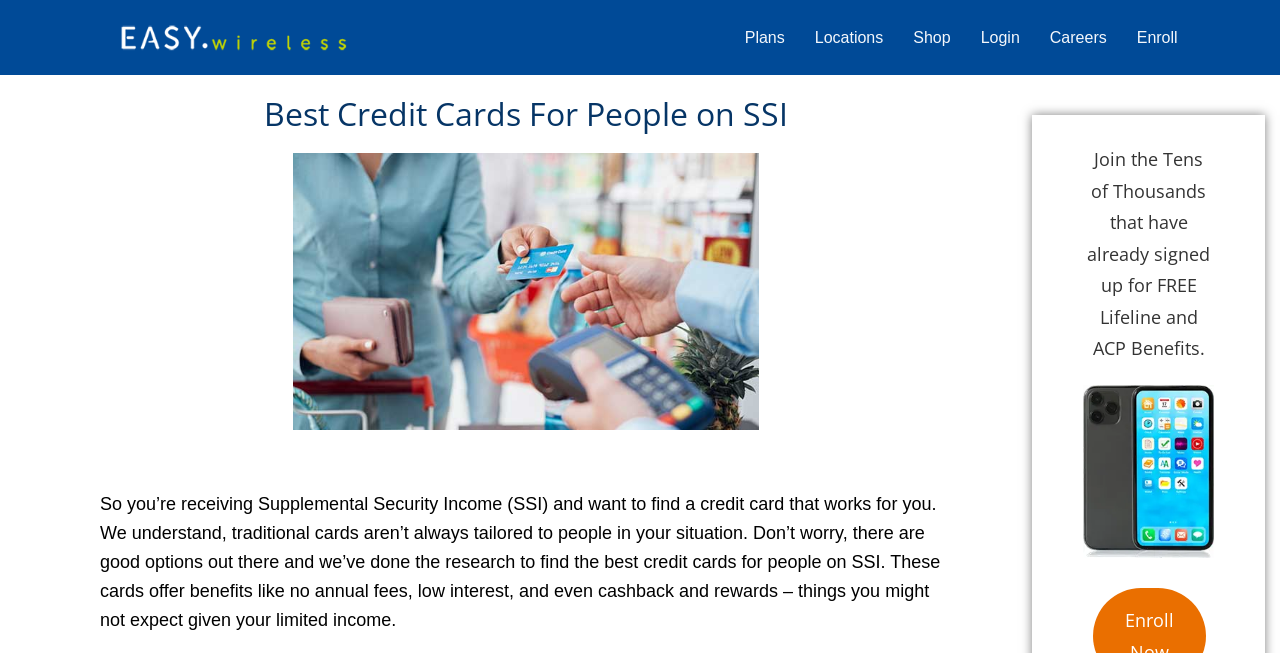What is the benefit of the credit cards mentioned? Using the information from the screenshot, answer with a single word or phrase.

No annual fees, low interest, cashback and rewards